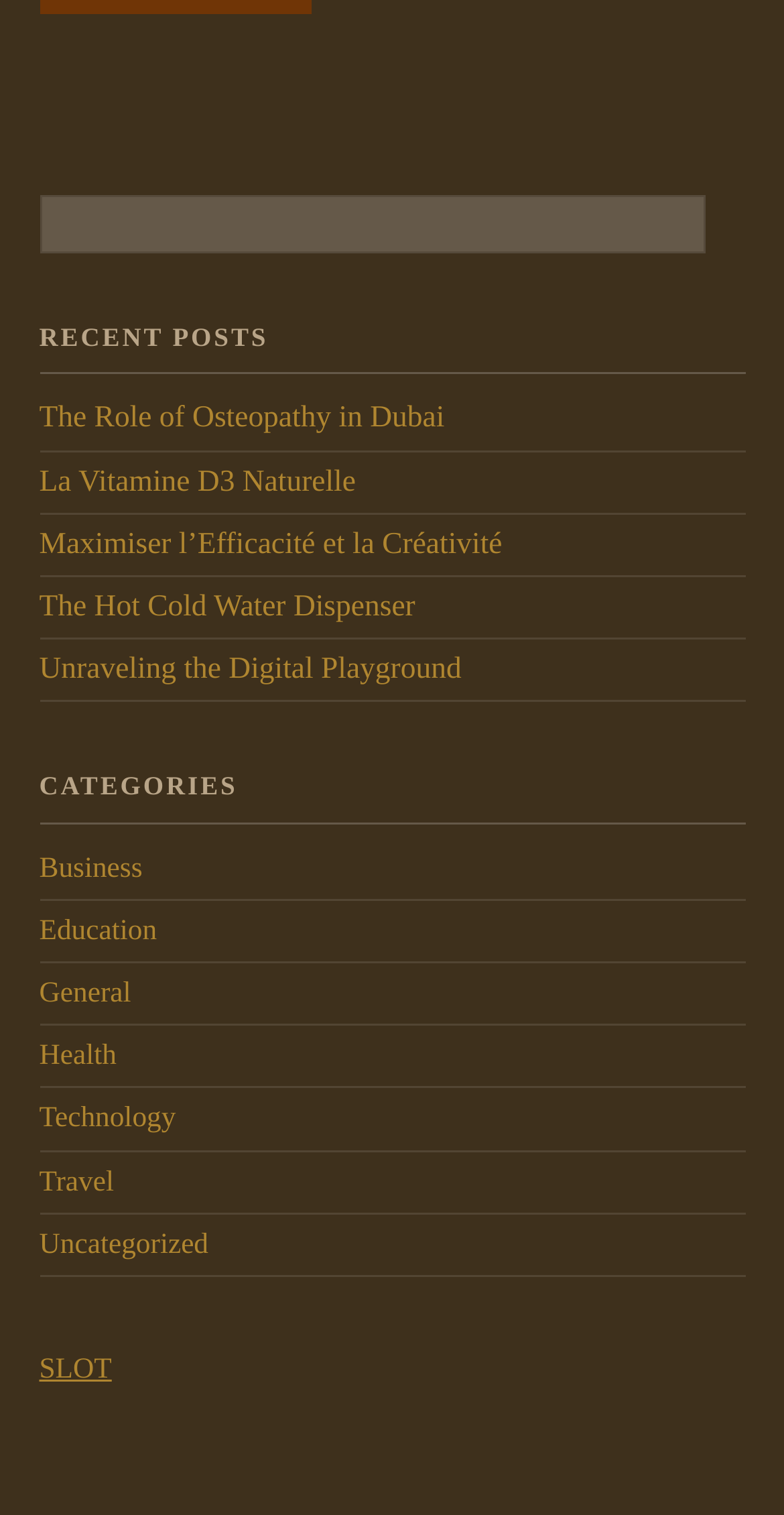Consider the image and give a detailed and elaborate answer to the question: 
What is the title of the second heading on the webpage?

The second heading on the webpage is 'CATEGORIES', which is listed below the 'RECENT POSTS' section and above the list of categories.